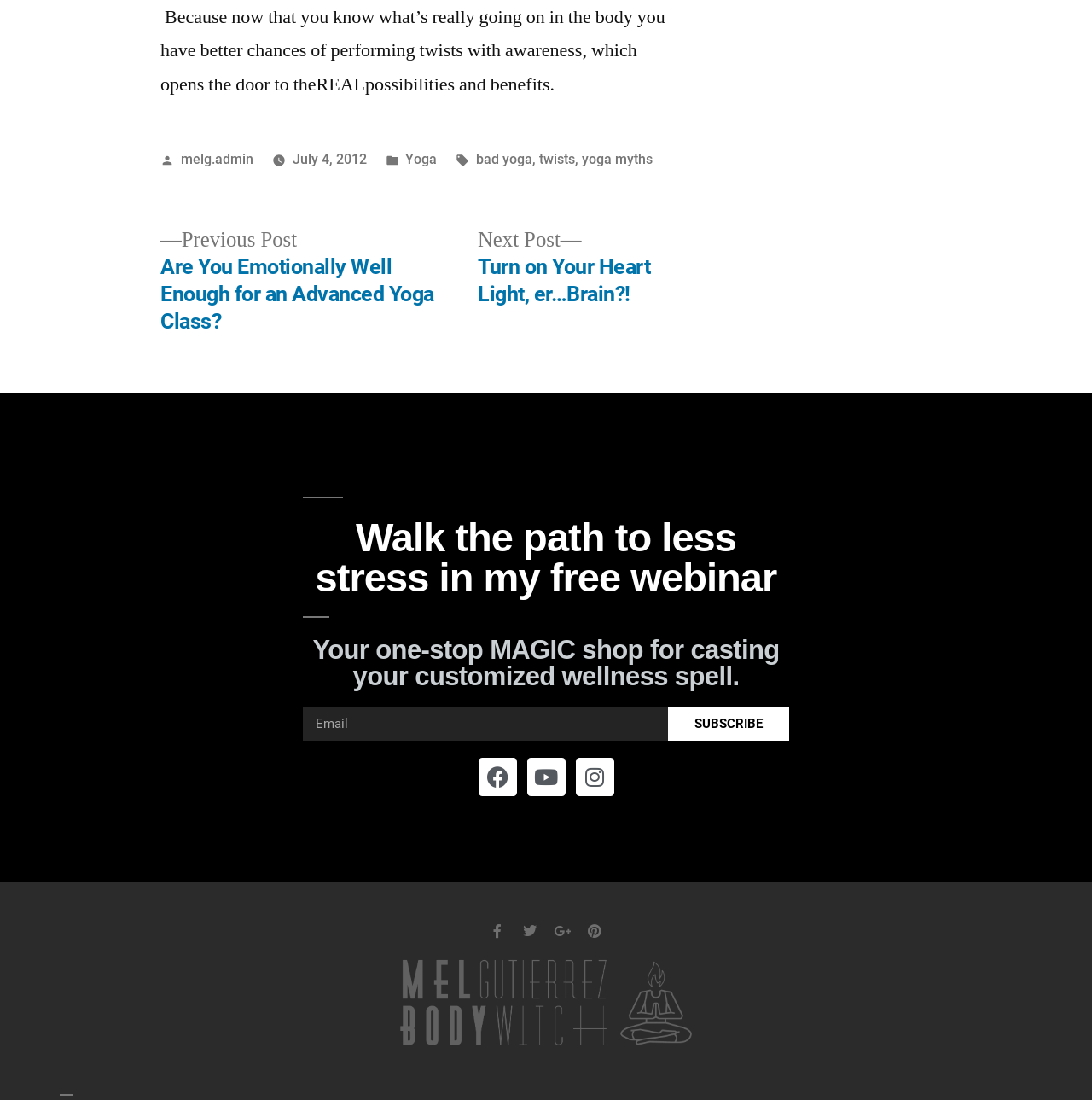Could you highlight the region that needs to be clicked to execute the instruction: "Click on the 'Bleach' category"?

None